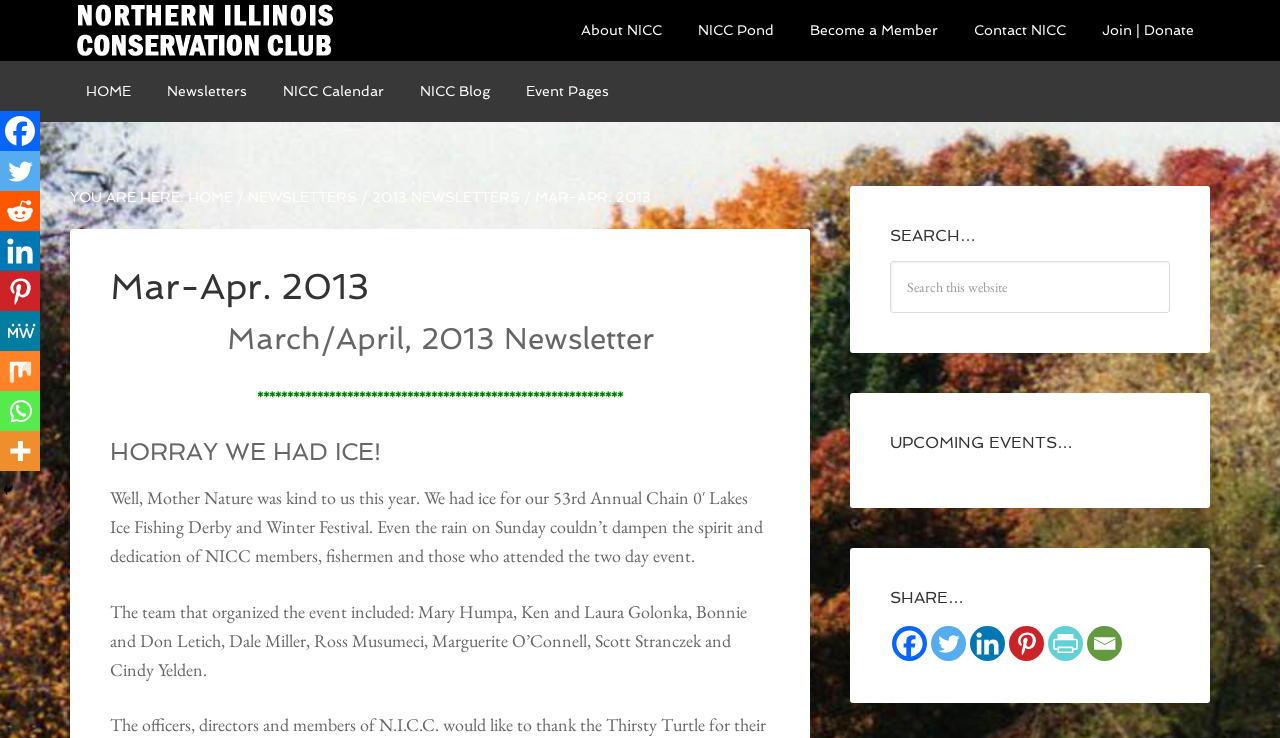What is the name of the conservation club?
Based on the image, answer the question with as much detail as possible.

I found the answer by looking at the top navigation links, where I saw a link with the text 'NORTHERN ILLINOIS CONSERVATION CLUB'.